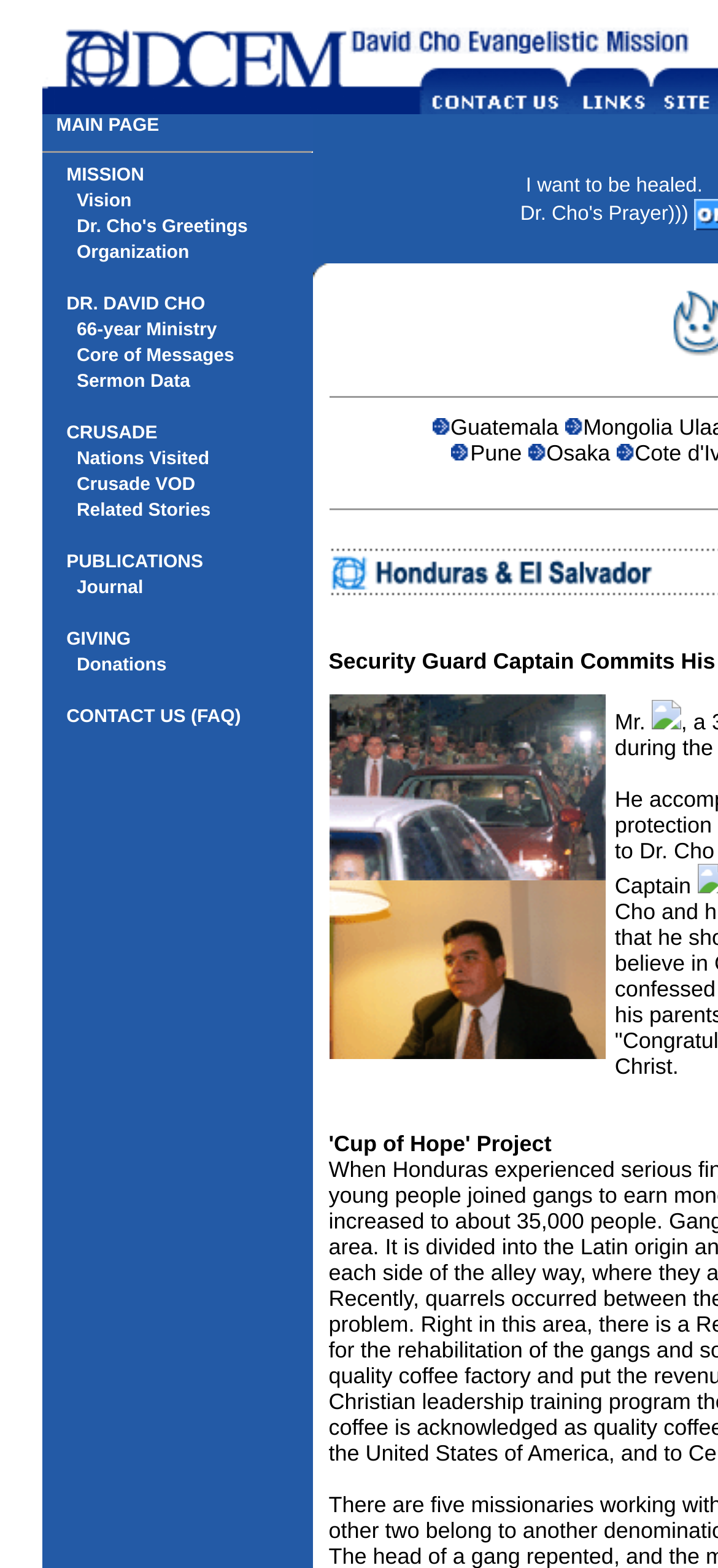Can you determine the bounding box coordinates of the area that needs to be clicked to fulfill the following instruction: "Visit Nations Visited"?

[0.107, 0.287, 0.292, 0.3]